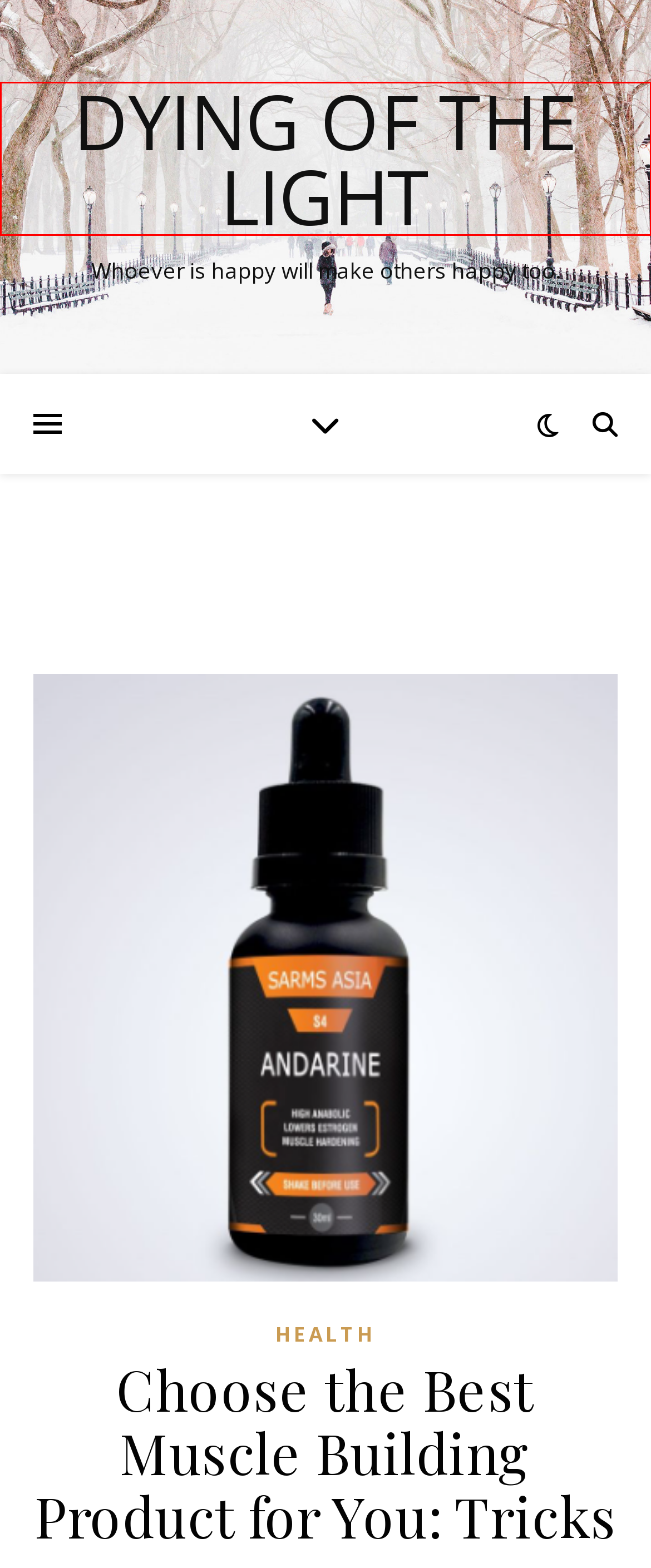Consider the screenshot of a webpage with a red bounding box and select the webpage description that best describes the new page that appears after clicking the element inside the red box. Here are the candidates:
A. Entertainment – Dying of the Light
B. Finance – Dying of the Light
C. Dying of the Light – Whoever is happy will make others happy too.
D. Business – Dying of the Light
E. Law – Dying of the Light
F. Software – Dying of the Light
G. Health – Dying of the Light
H. SARMs – Dying of the Light

C